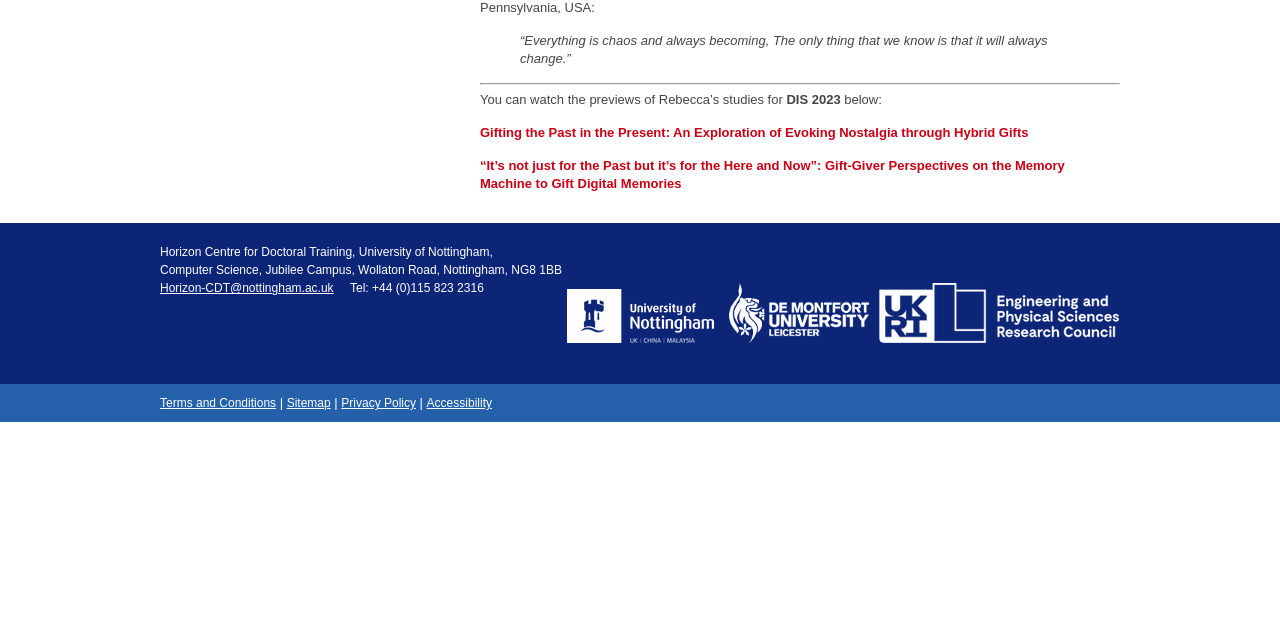Provide the bounding box coordinates of the HTML element described by the text: "Accessibility". The coordinates should be in the format [left, top, right, bottom] with values between 0 and 1.

[0.333, 0.619, 0.384, 0.641]